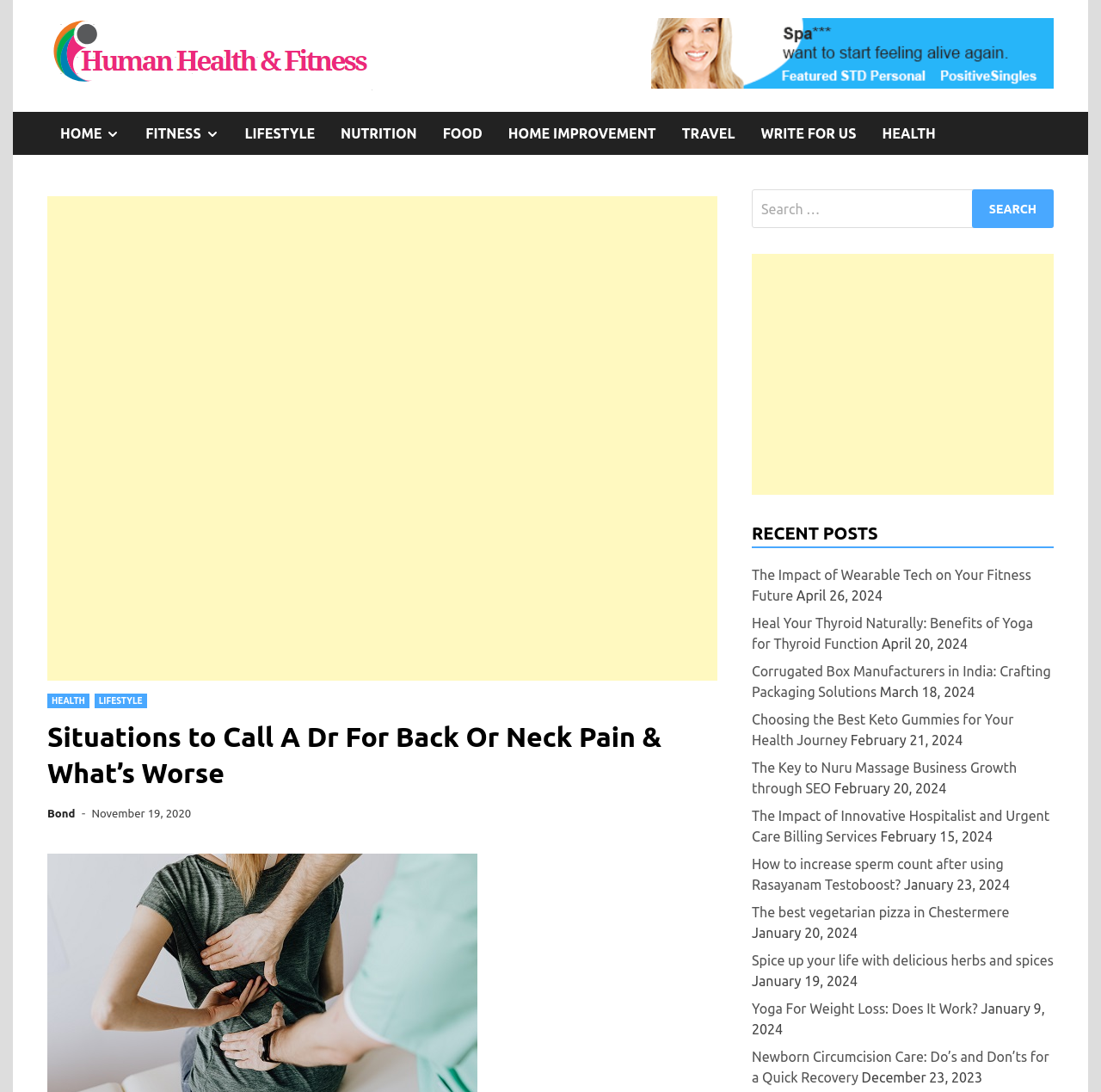Refer to the image and provide a thorough answer to this question:
What is the topic of the post 'The Impact of Wearable Tech on Your Fitness Future'?

The post 'The Impact of Wearable Tech on Your Fitness Future' is related to fitness because it discusses the impact of wearable technology on one's fitness journey.